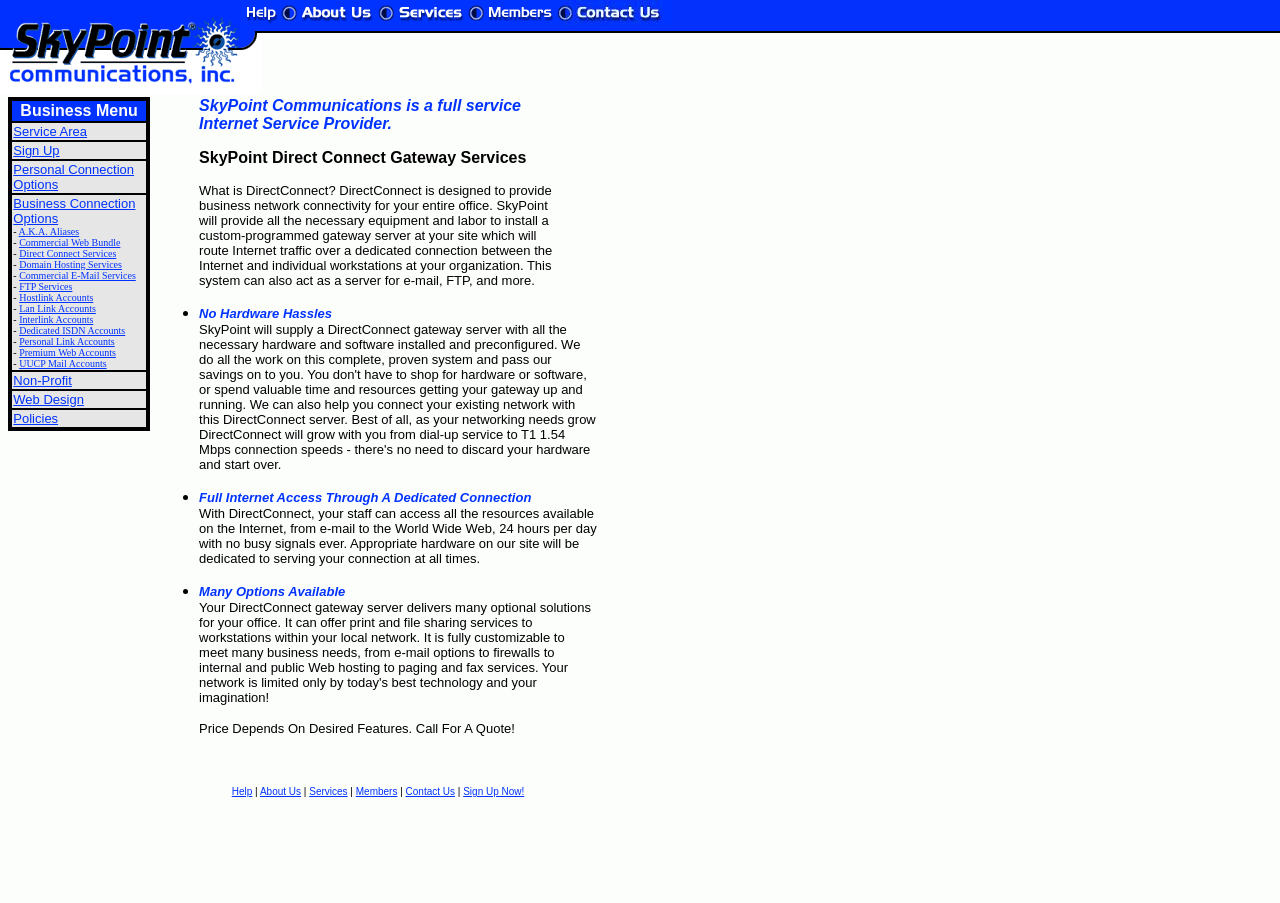Identify the bounding box coordinates for the element you need to click to achieve the following task: "Click SkyPoint Help". Provide the bounding box coordinates as four float numbers between 0 and 1, in the form [left, top, right, bottom].

[0.188, 0.013, 0.226, 0.032]